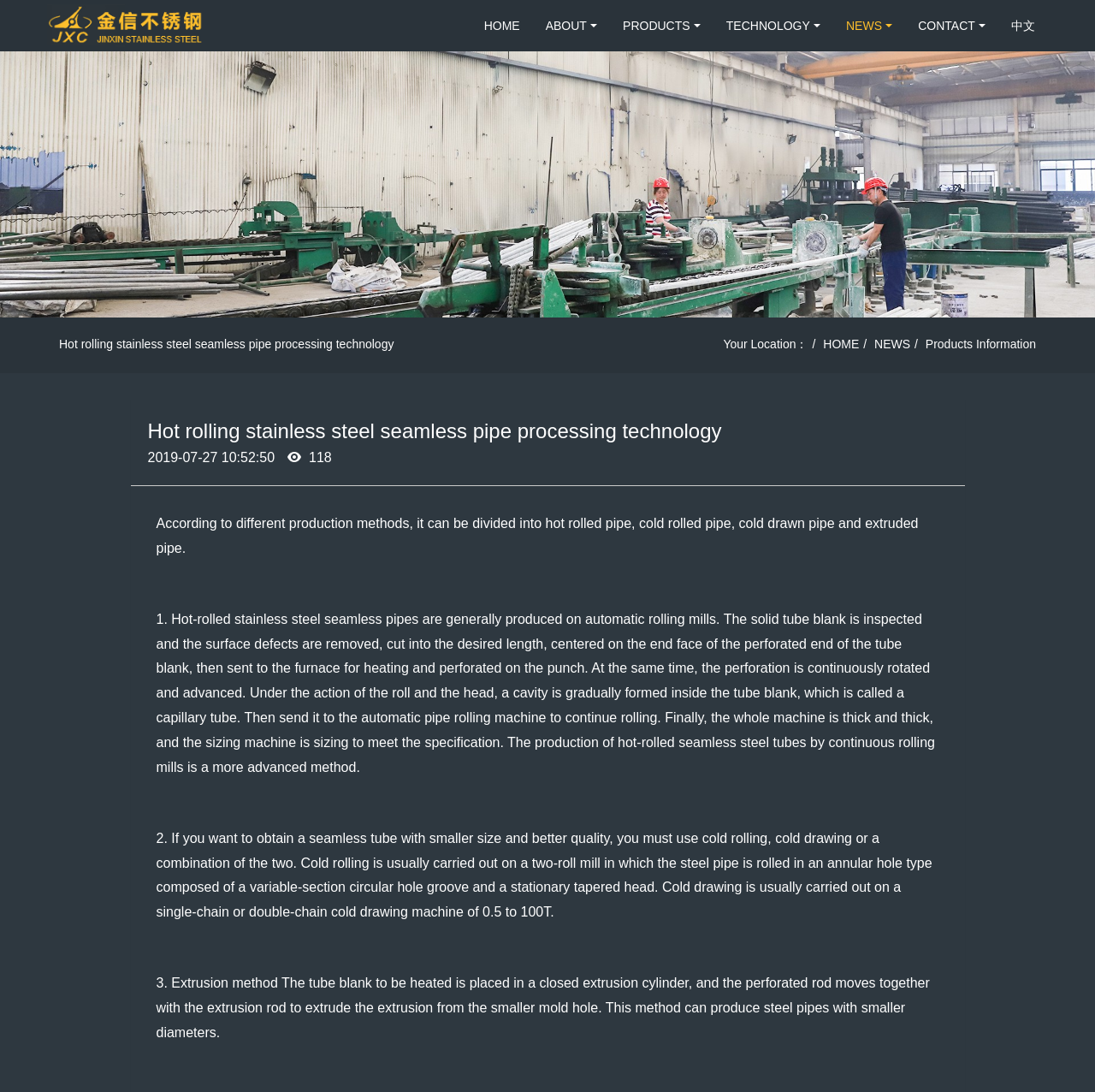Give an extensive and precise description of the webpage.

The webpage is about hot rolling stainless steel seamless pipe processing technology. At the top left corner, there is a logo of "Zhejiang Jinxin Stainless Steel Manufacture Co., Ltd." with a link to the official website. Next to it, there are several navigation links, including "HOME", "ABOUT", "PRODUCTS", "TECHNOLOGY", "NEWS", "CONTACT", and "中文".

Below the navigation links, there is a title "Hot rolling stainless steel seamless pipe processing technology" in a larger font. Underneath the title, there is a breadcrumb navigation showing the current location, with links to "HOME", "NEWS", and "Products Information".

The main content of the webpage is divided into three sections, each describing a different production method for stainless steel seamless pipes. The first section explains the hot-rolled stainless steel seamless pipe production process, which involves automatic rolling mills, heating, and perforation. The second section describes the cold rolling and cold drawing methods, which are used to produce smaller and higher-quality seamless tubes. The third section explains the extrusion method, which involves heating the tube blank and extruding it through a smaller mold hole to produce steel pipes with smaller diameters.

Each section has a brief summary of the production method, with detailed descriptions of the processes involved. The text is accompanied by no images, but there are some links and navigation elements throughout the page.